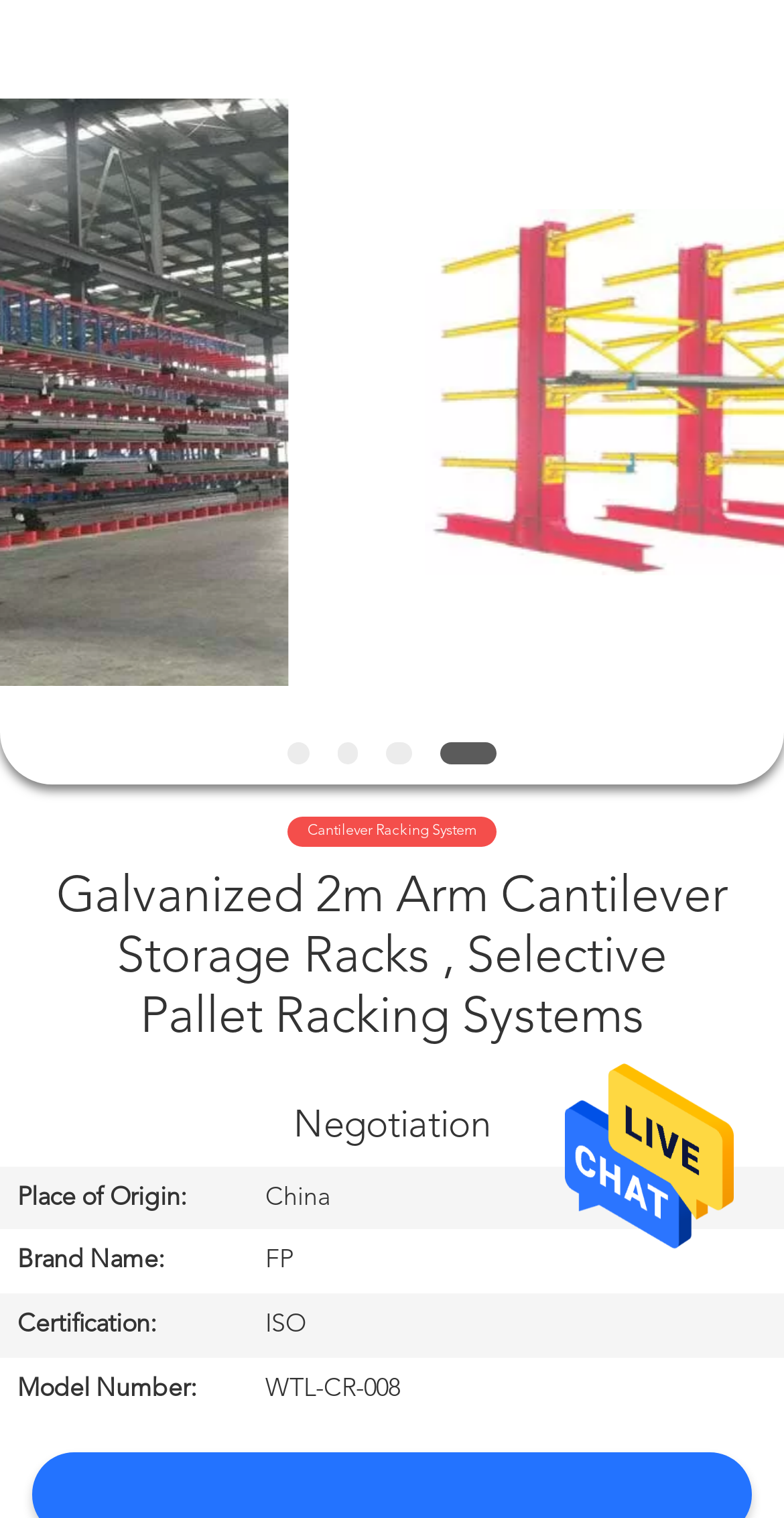Find the bounding box coordinates for the area that should be clicked to accomplish the instruction: "Search for something".

None